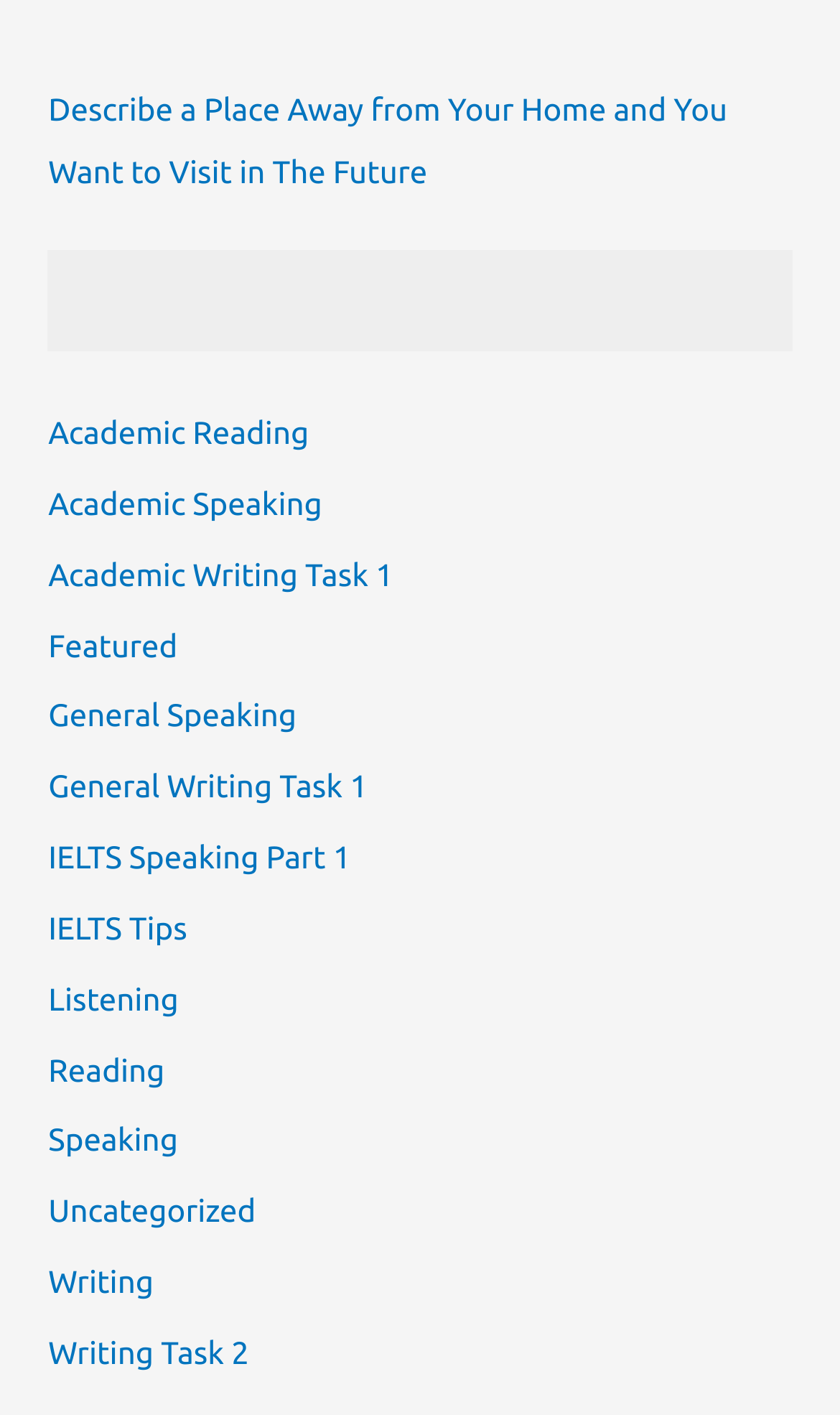Determine the bounding box coordinates of the target area to click to execute the following instruction: "View 'IELTS Speaking Part 1'."

[0.058, 0.593, 0.417, 0.618]